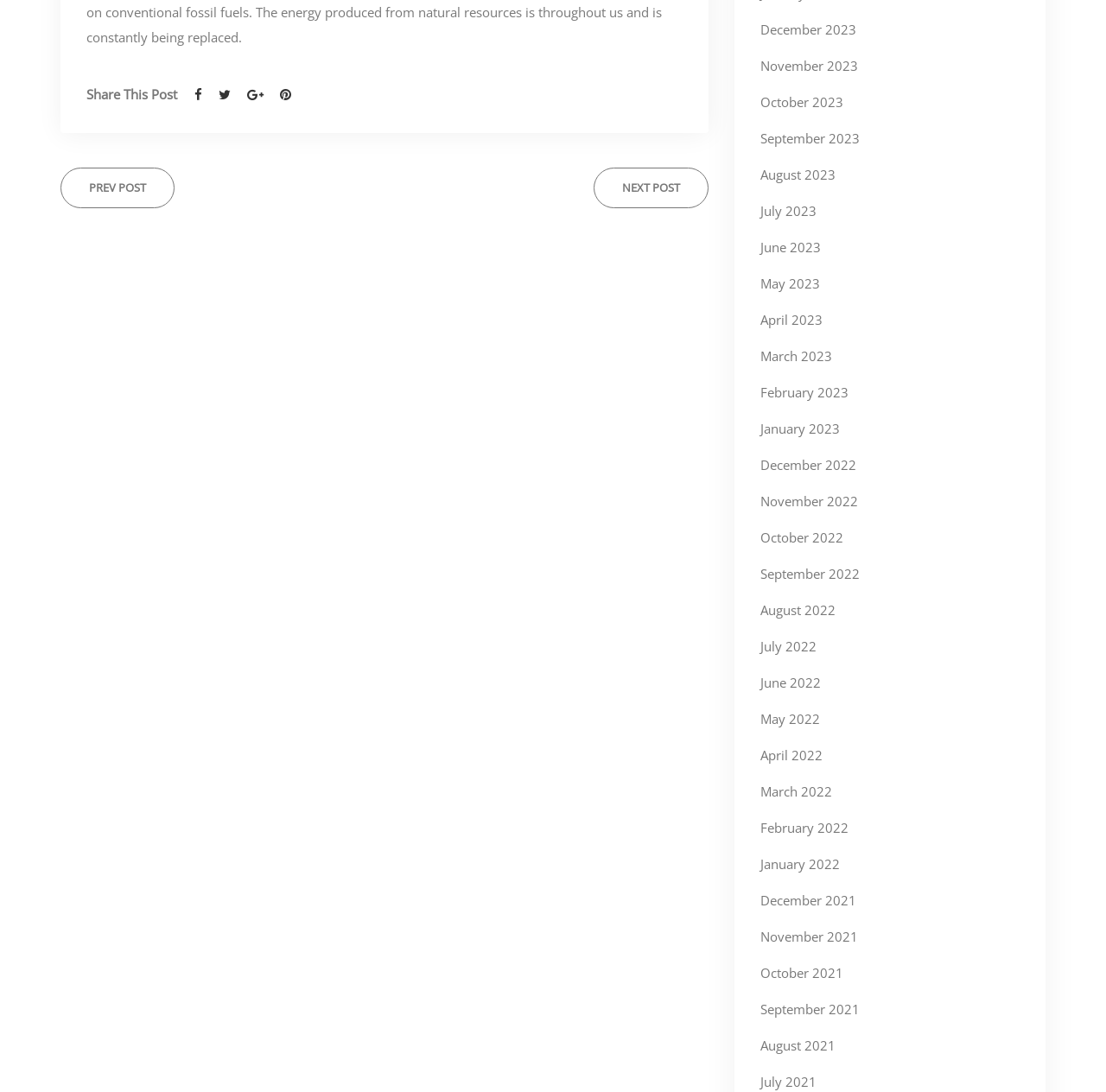Please locate the bounding box coordinates for the element that should be clicked to achieve the following instruction: "Go to previous post". Ensure the coordinates are given as four float numbers between 0 and 1, i.e., [left, top, right, bottom].

[0.055, 0.154, 0.158, 0.191]